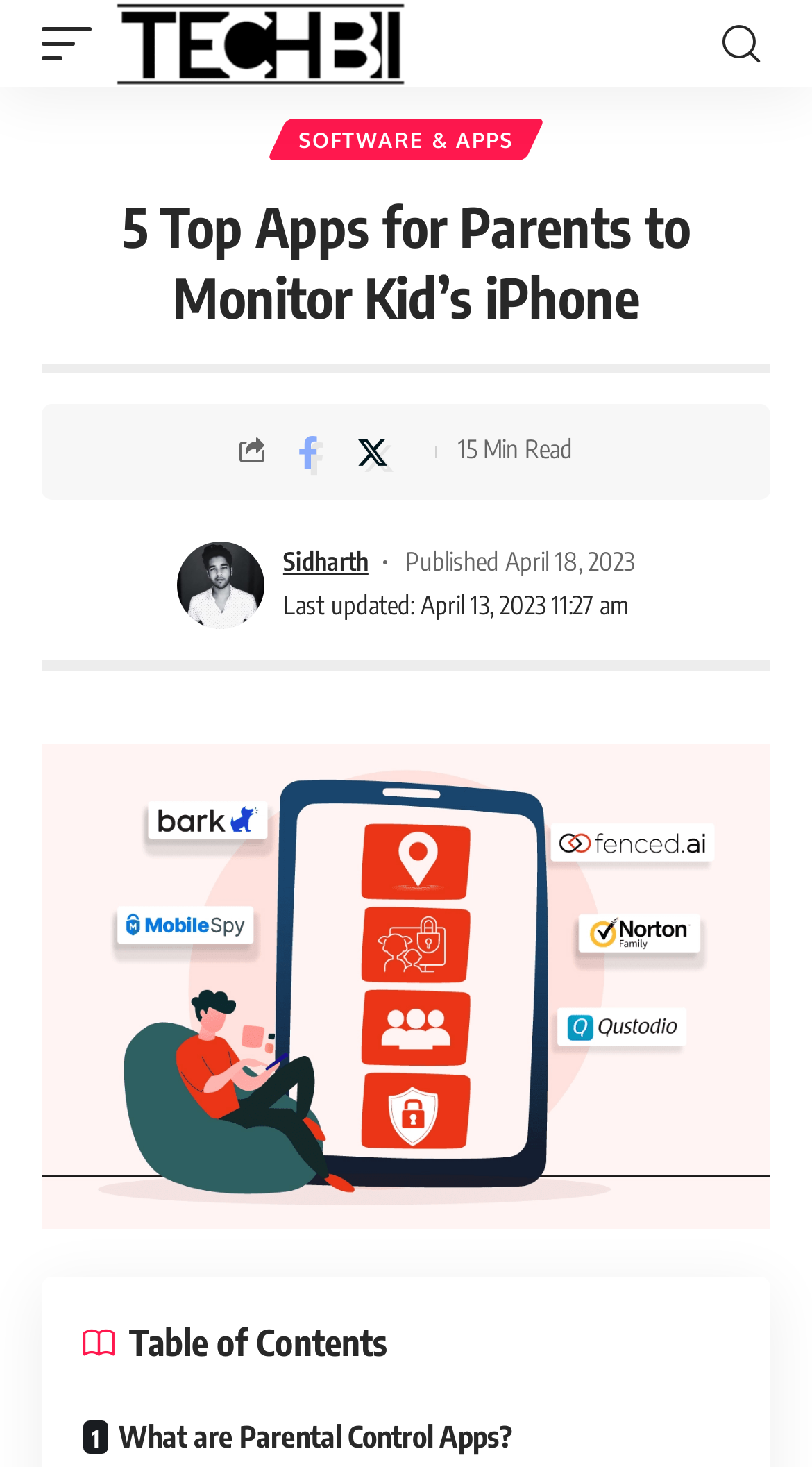Based on the description "aria-label="Share on Twitter"", find the bounding box of the specified UI element.

[0.423, 0.285, 0.495, 0.33]